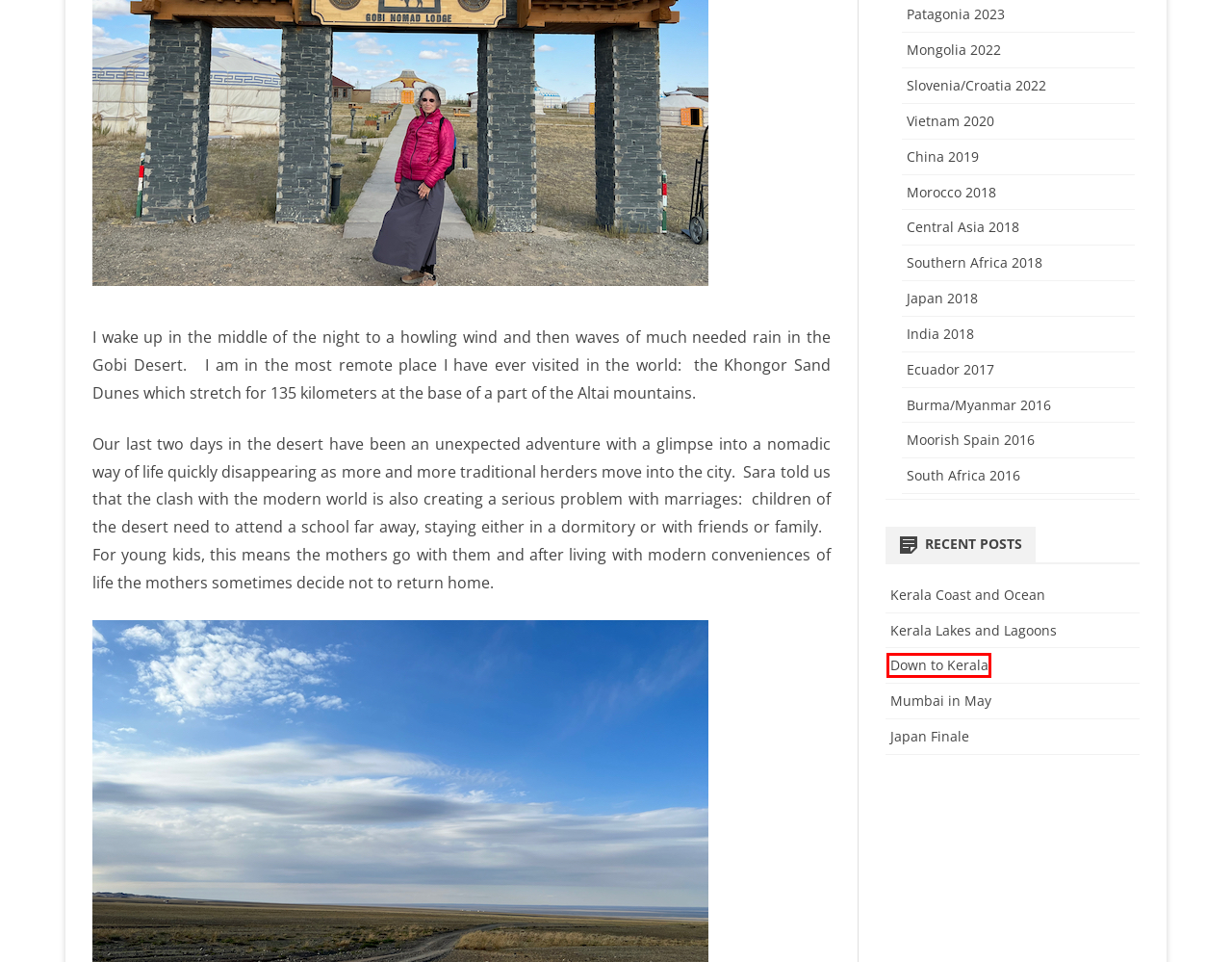You have a screenshot of a webpage with a red bounding box highlighting a UI element. Your task is to select the best webpage description that corresponds to the new webpage after clicking the element. Here are the descriptions:
A. Morocco 2018 – Varya’s Travel Blog
B. Central Asia 2018 – Varya’s Travel Blog
C. Southern Africa 2018 – Varya’s Travel Blog
D. Kerala Coast and Ocean – Varya’s Travel Blog
E. Down to Kerala – Varya’s Travel Blog
F. Japan 2018 – Varya’s Travel Blog
G. Kerala Lakes and Lagoons – Varya’s Travel Blog
H. Burma/Myanmar 2016 – Varya’s Travel Blog

E